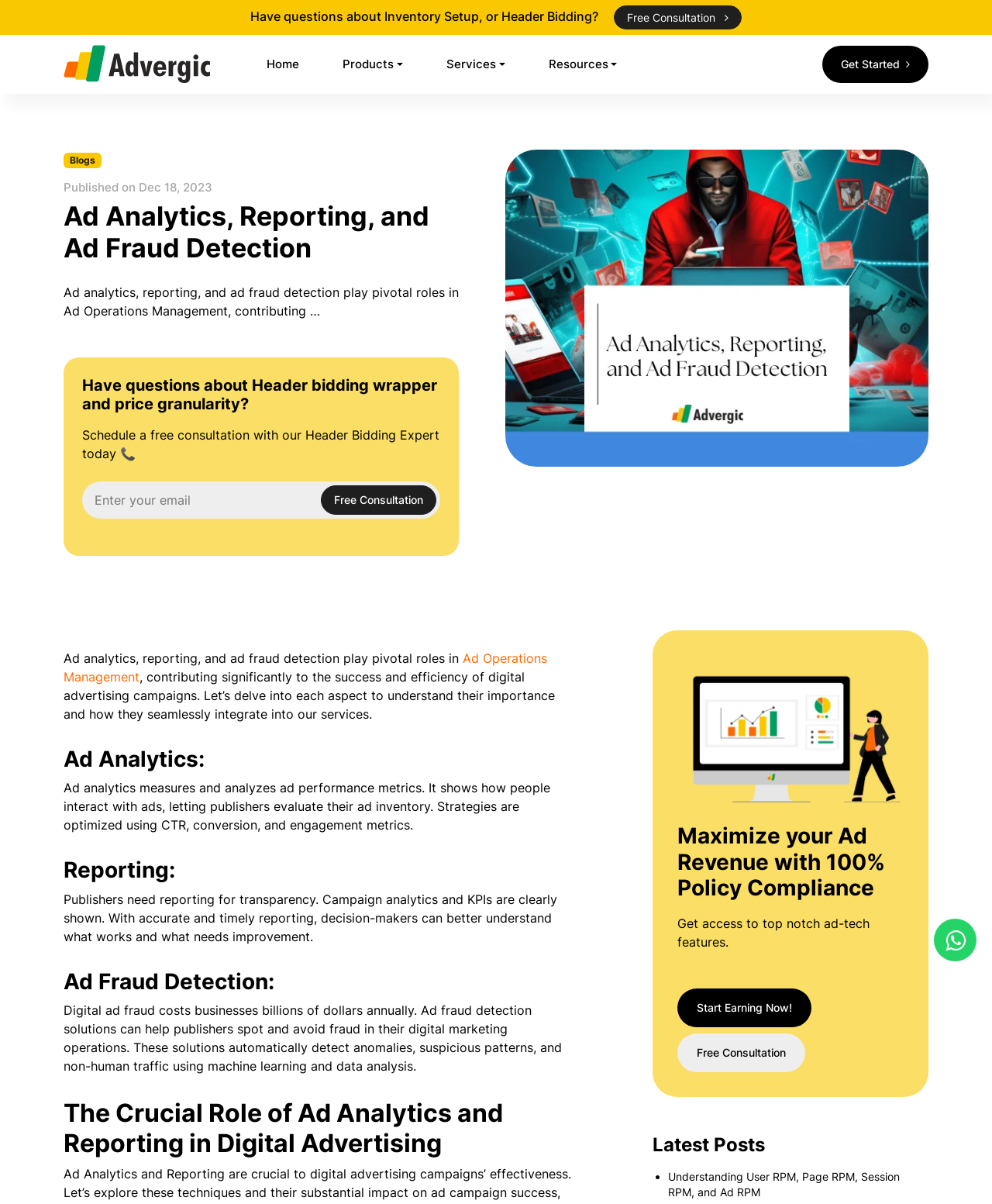What is the purpose of ad fraud detection?
Answer briefly with a single word or phrase based on the image.

To spot and avoid fraud